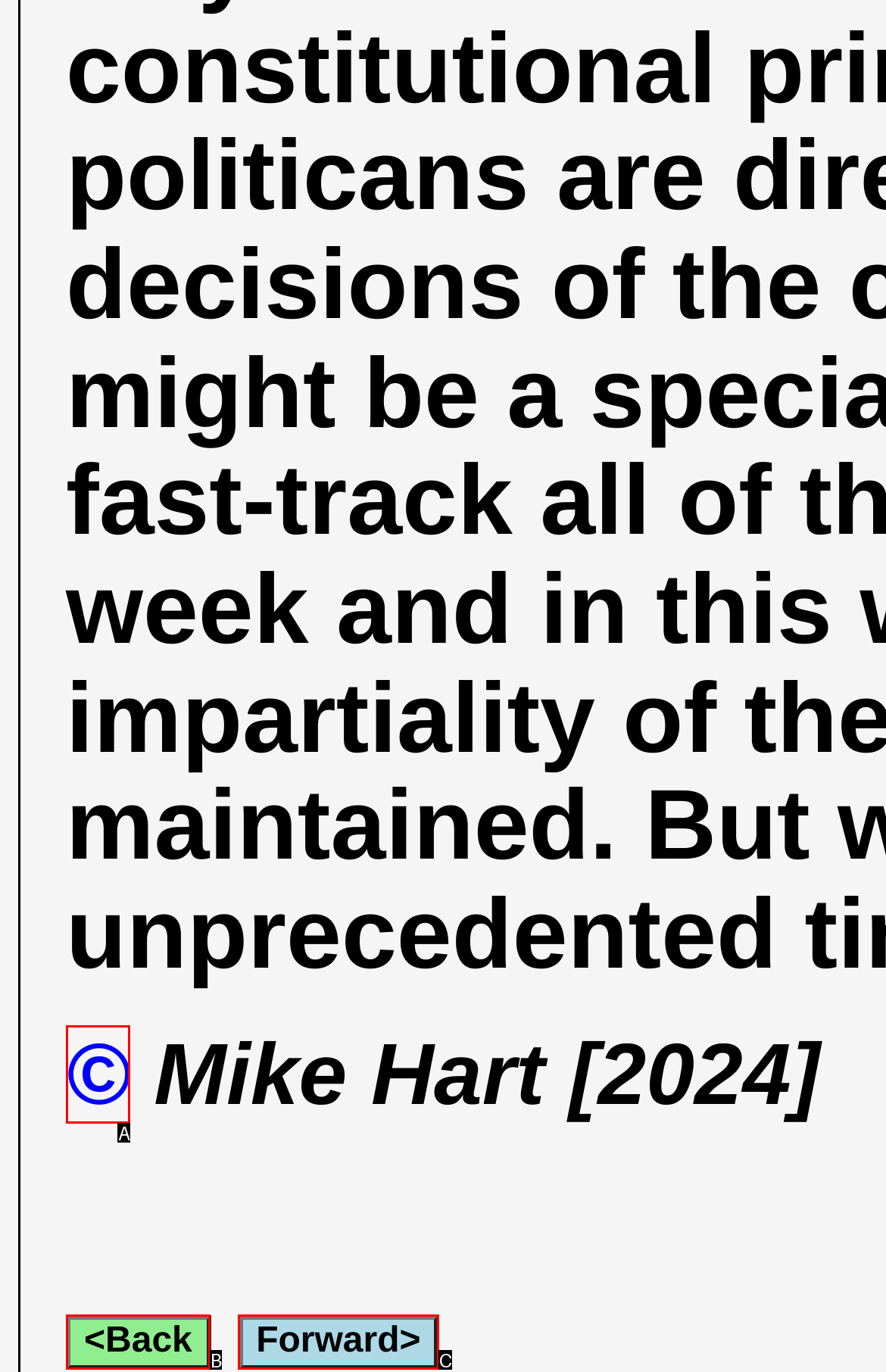Given the description: <Back, identify the matching option. Answer with the corresponding letter.

B